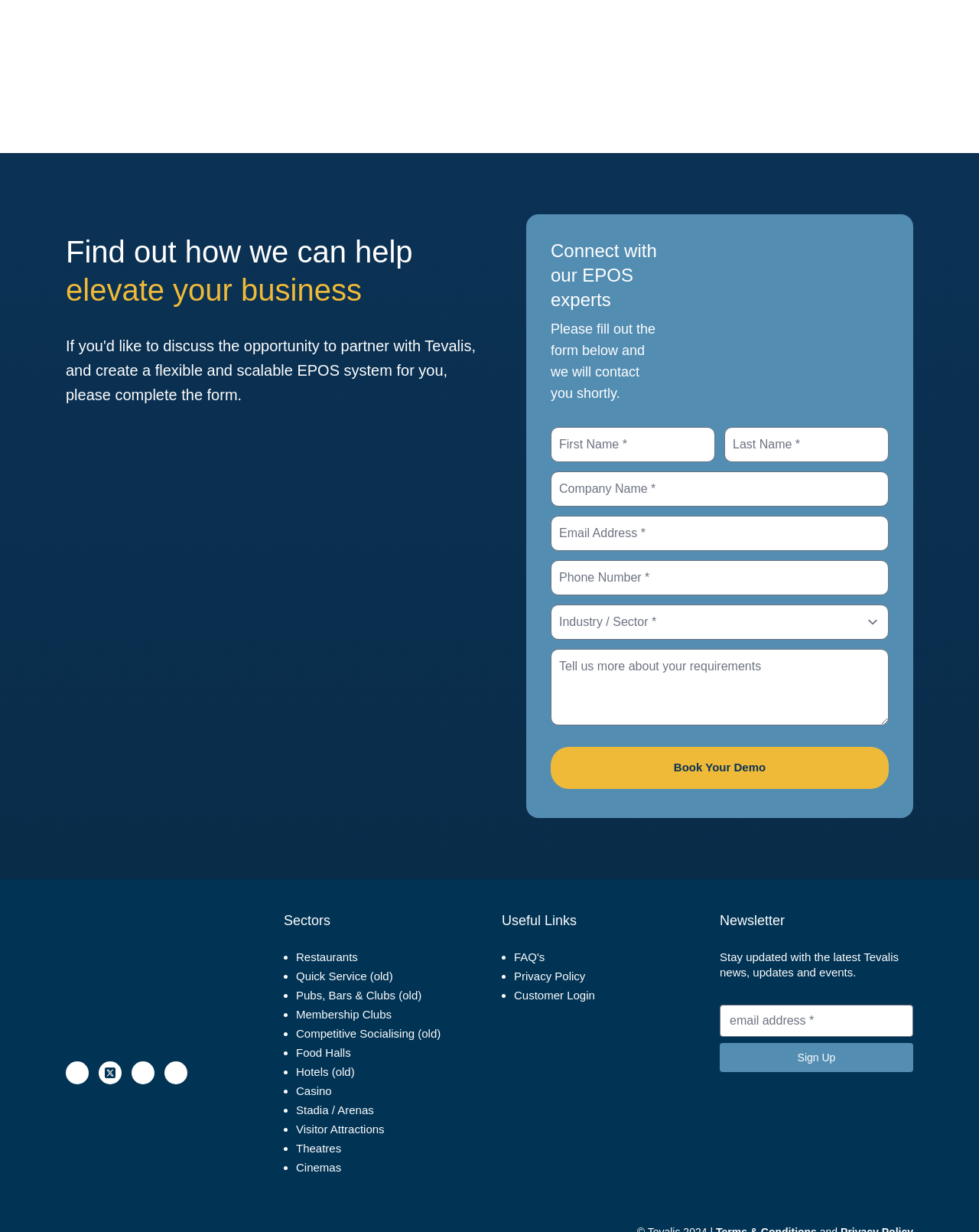Examine the image and give a thorough answer to the following question:
How many social media links are there at the bottom of the webpage?

At the bottom of the webpage, there are four social media links: Facebook, LinkedIn, YouTube, and Tevalis logo. These links are located below the 'Sectors' and 'Useful Links' sections.